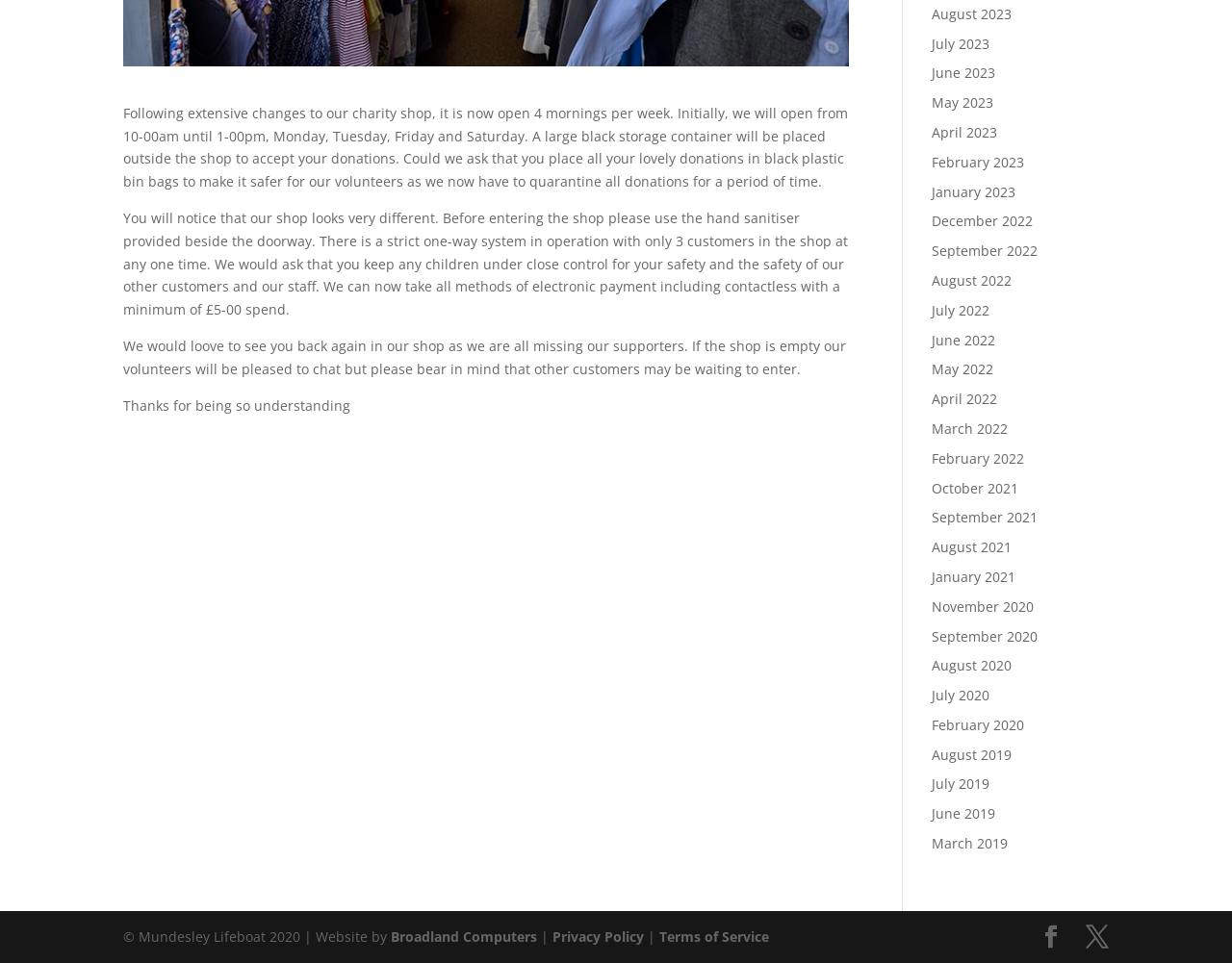Identify the bounding box coordinates for the UI element described as follows: X. Use the format (top-left x, top-left y, bottom-right x, bottom-right y) and ensure all values are floating point numbers between 0 and 1.

[0.881, 0.961, 0.9, 0.986]